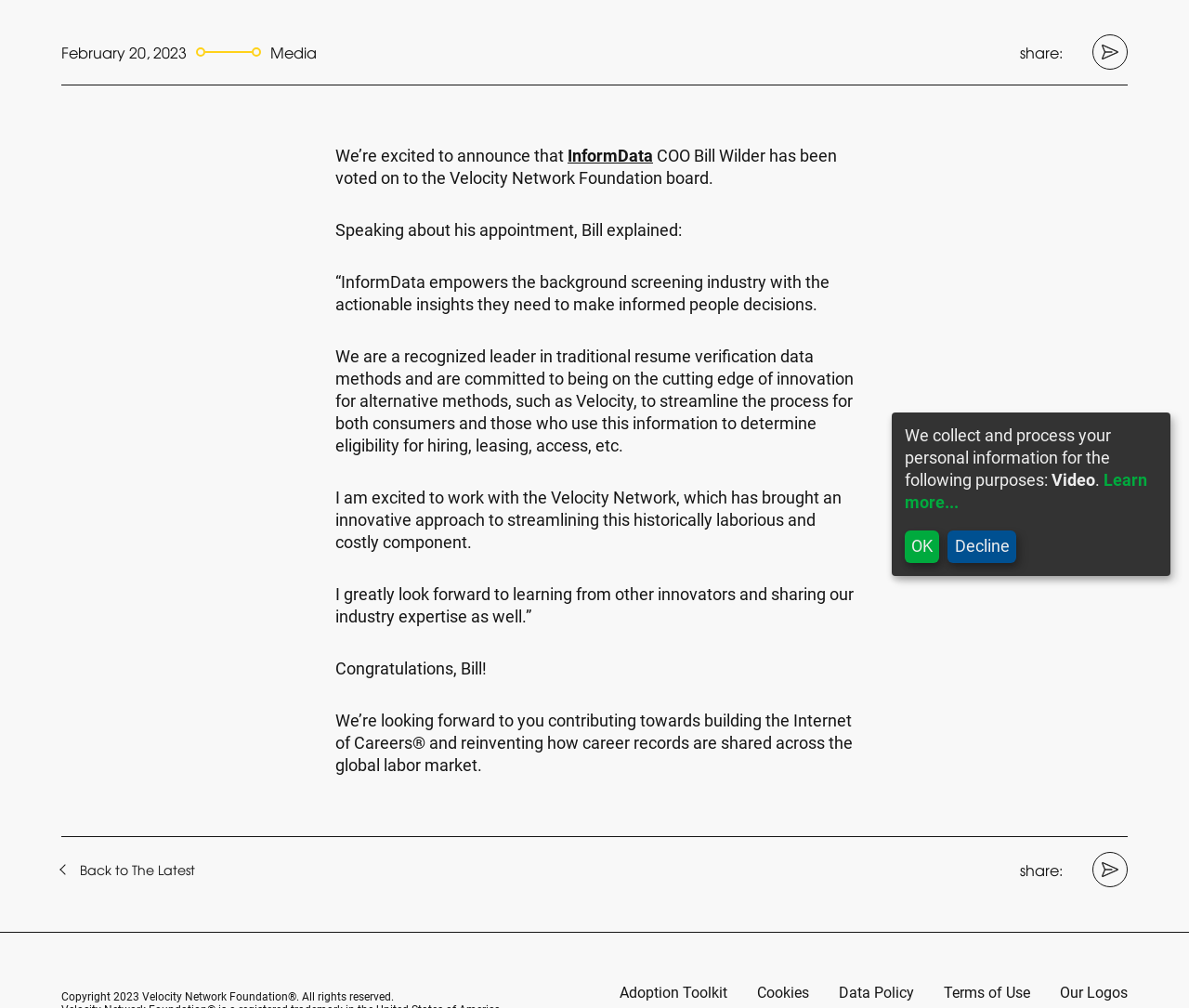Bounding box coordinates are specified in the format (top-left x, top-left y, bottom-right x, bottom-right y). All values are floating point numbers bounded between 0 and 1. Please provide the bounding box coordinate of the region this sentence describes: InformData

[0.477, 0.145, 0.549, 0.164]